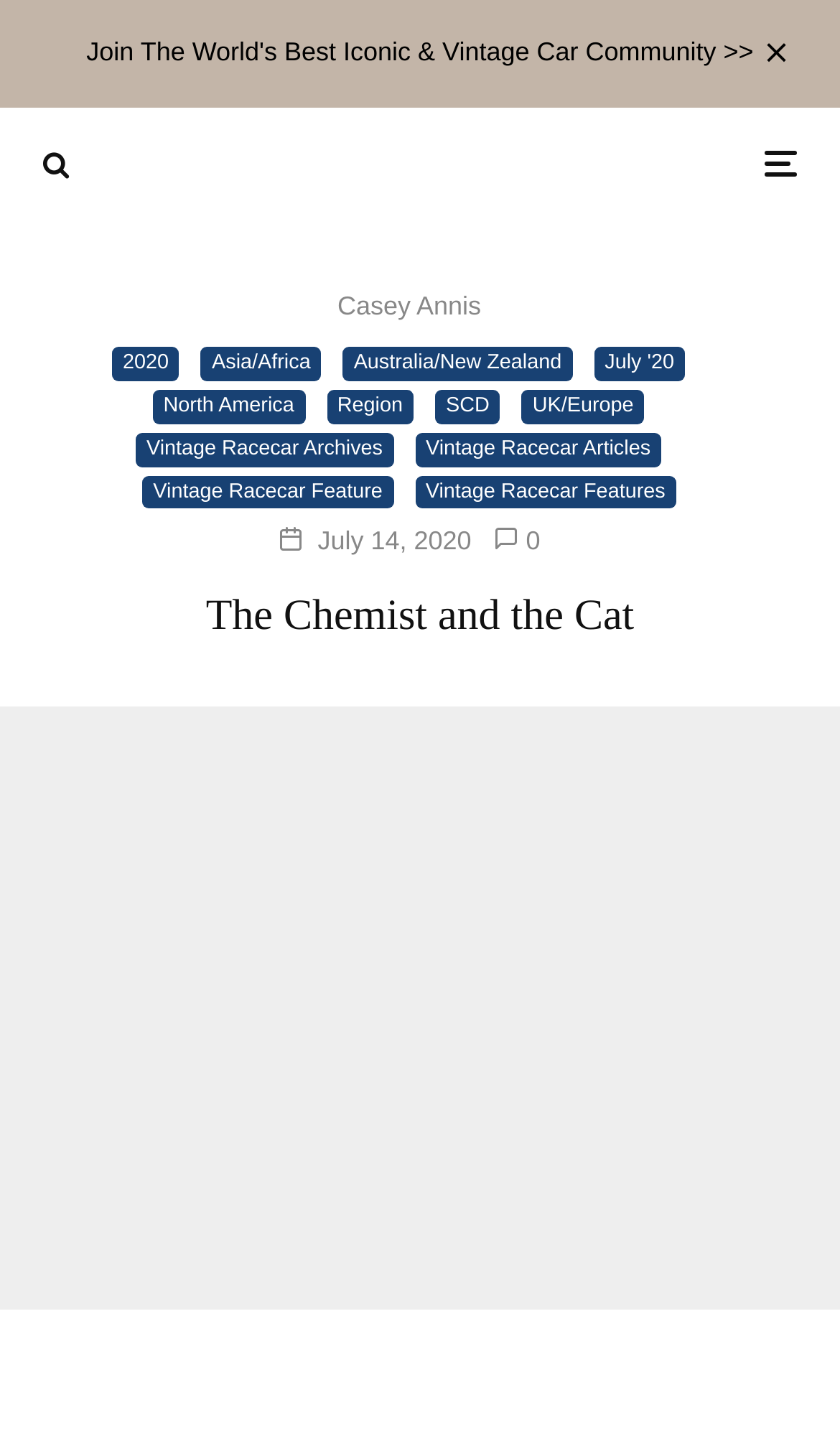Please give a short response to the question using one word or a phrase:
What is the name of the author?

Casey Annis